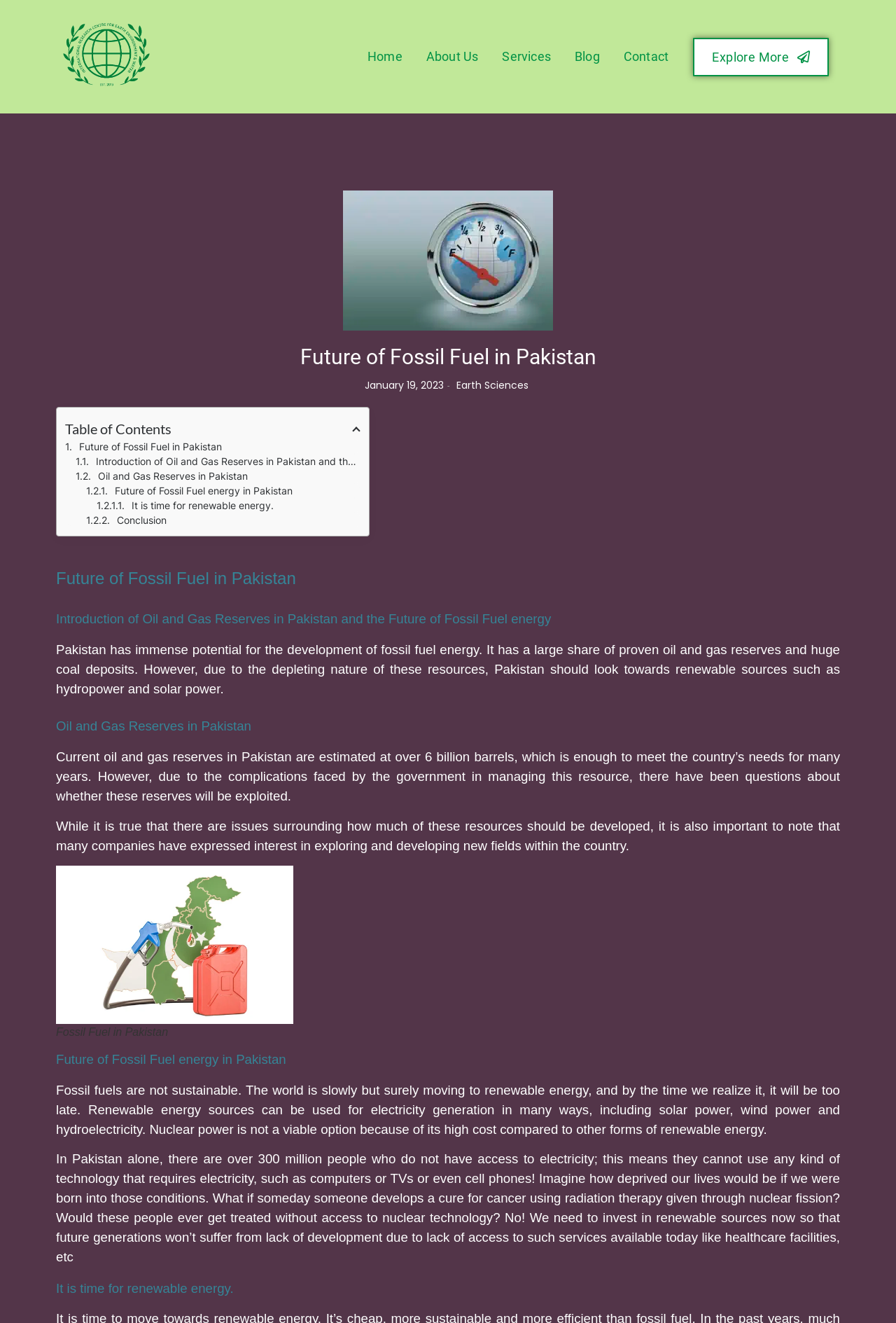Please identify the bounding box coordinates of the element that needs to be clicked to perform the following instruction: "Learn about the future of fossil fuel energy in Pakistan".

[0.062, 0.791, 0.938, 0.808]